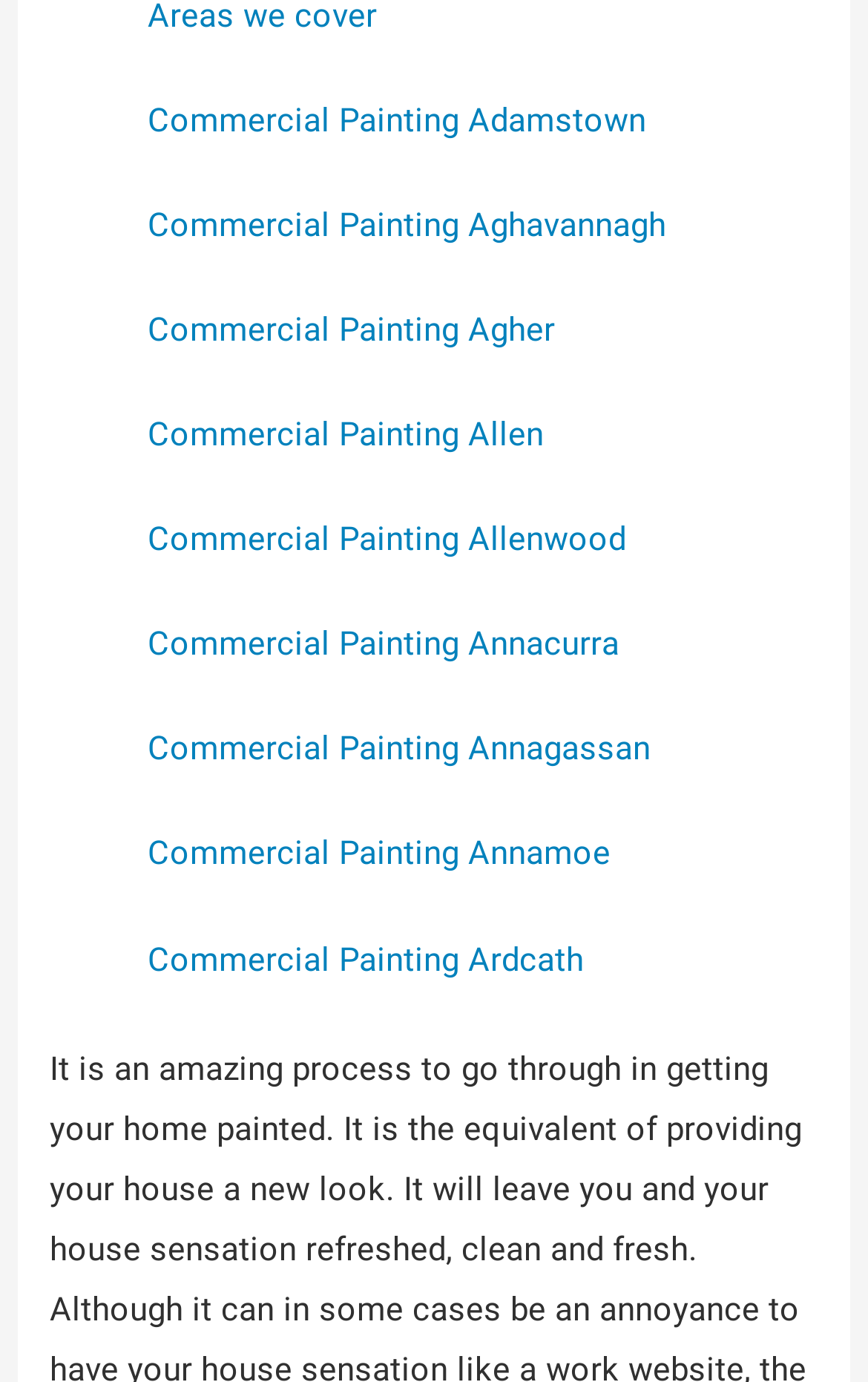Return the bounding box coordinates of the UI element that corresponds to this description: "Conclusion". The coordinates must be given as four float numbers in the range of 0 and 1, [left, top, right, bottom].

None